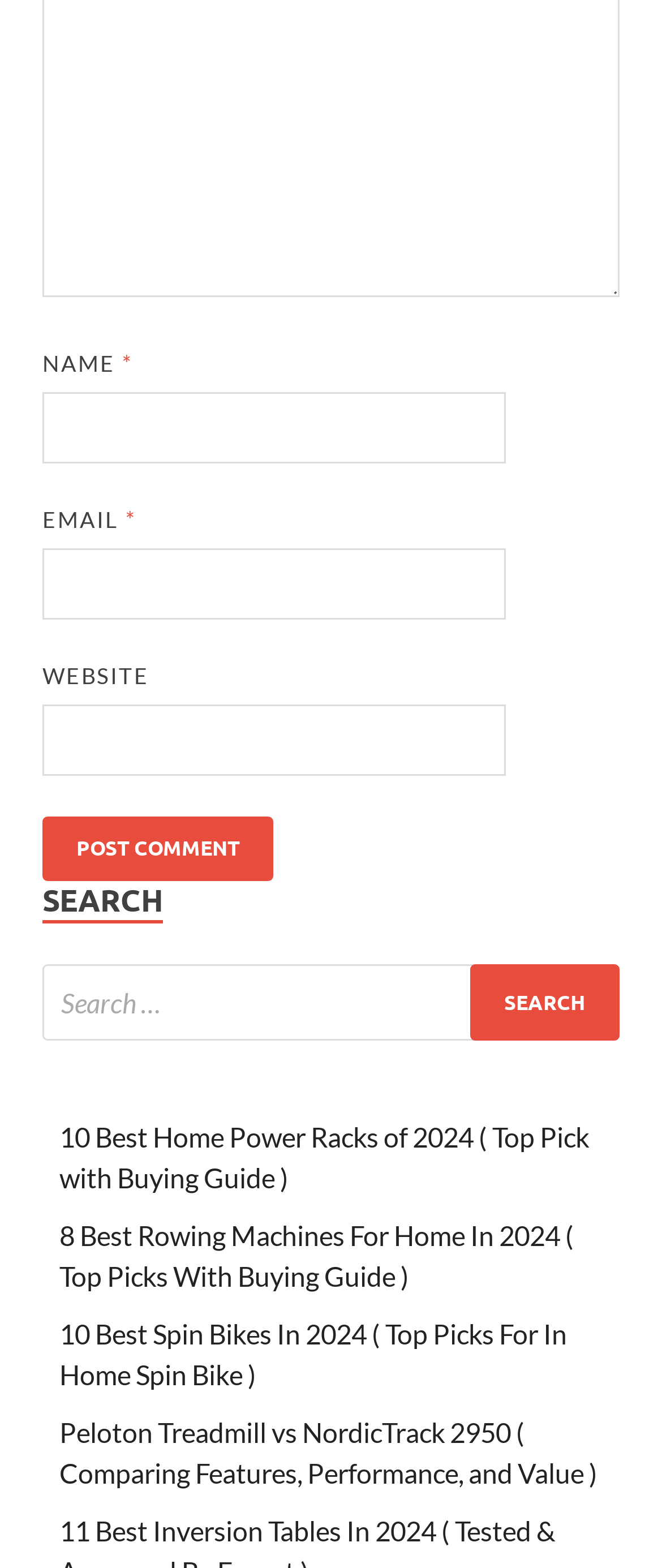Given the element description "parent_node: Search for: value="Search"" in the screenshot, predict the bounding box coordinates of that UI element.

[0.71, 0.615, 0.936, 0.664]